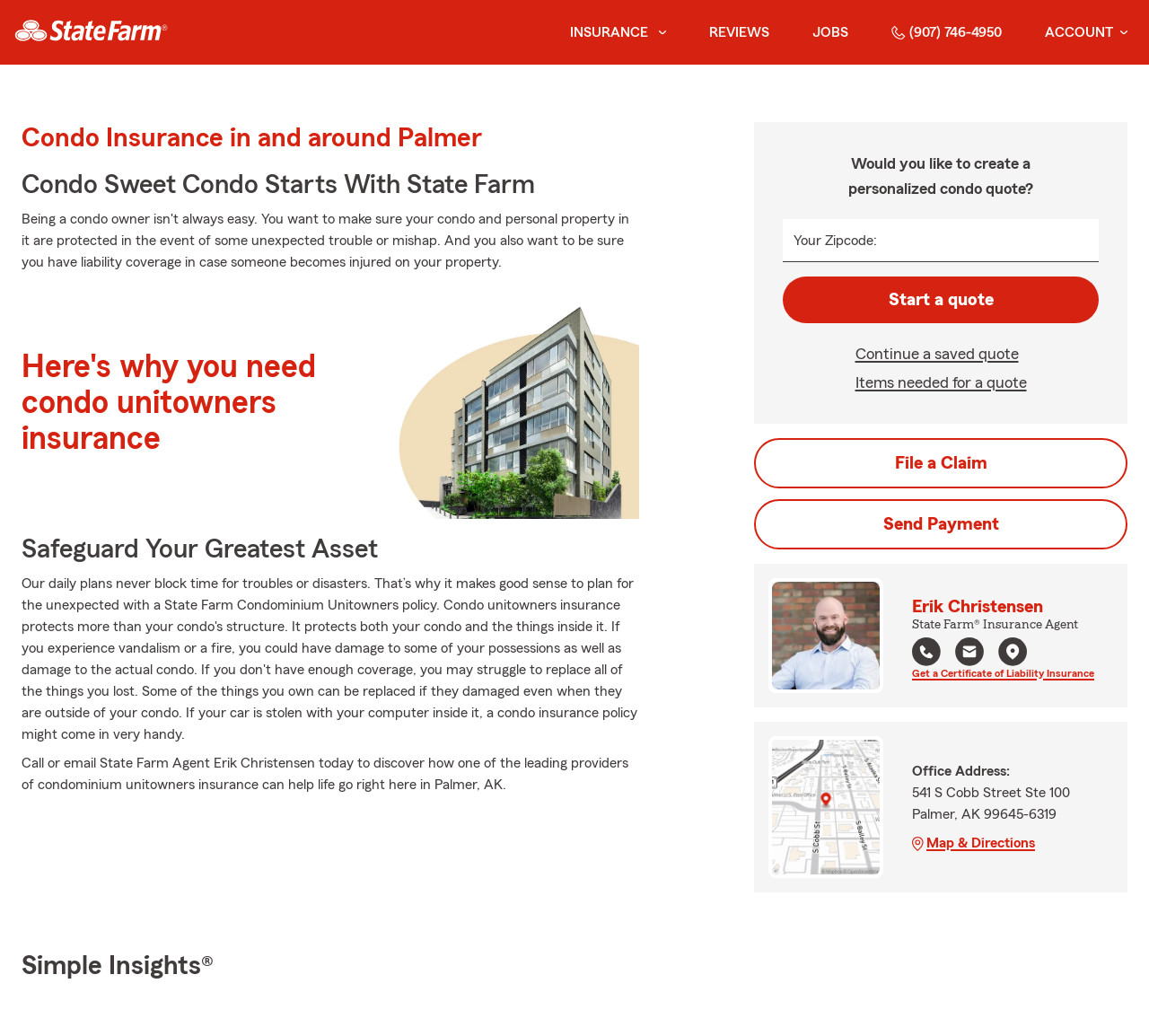Please give a succinct answer to the question in one word or phrase:
What type of insurance is being promoted on this webpage?

Condo insurance